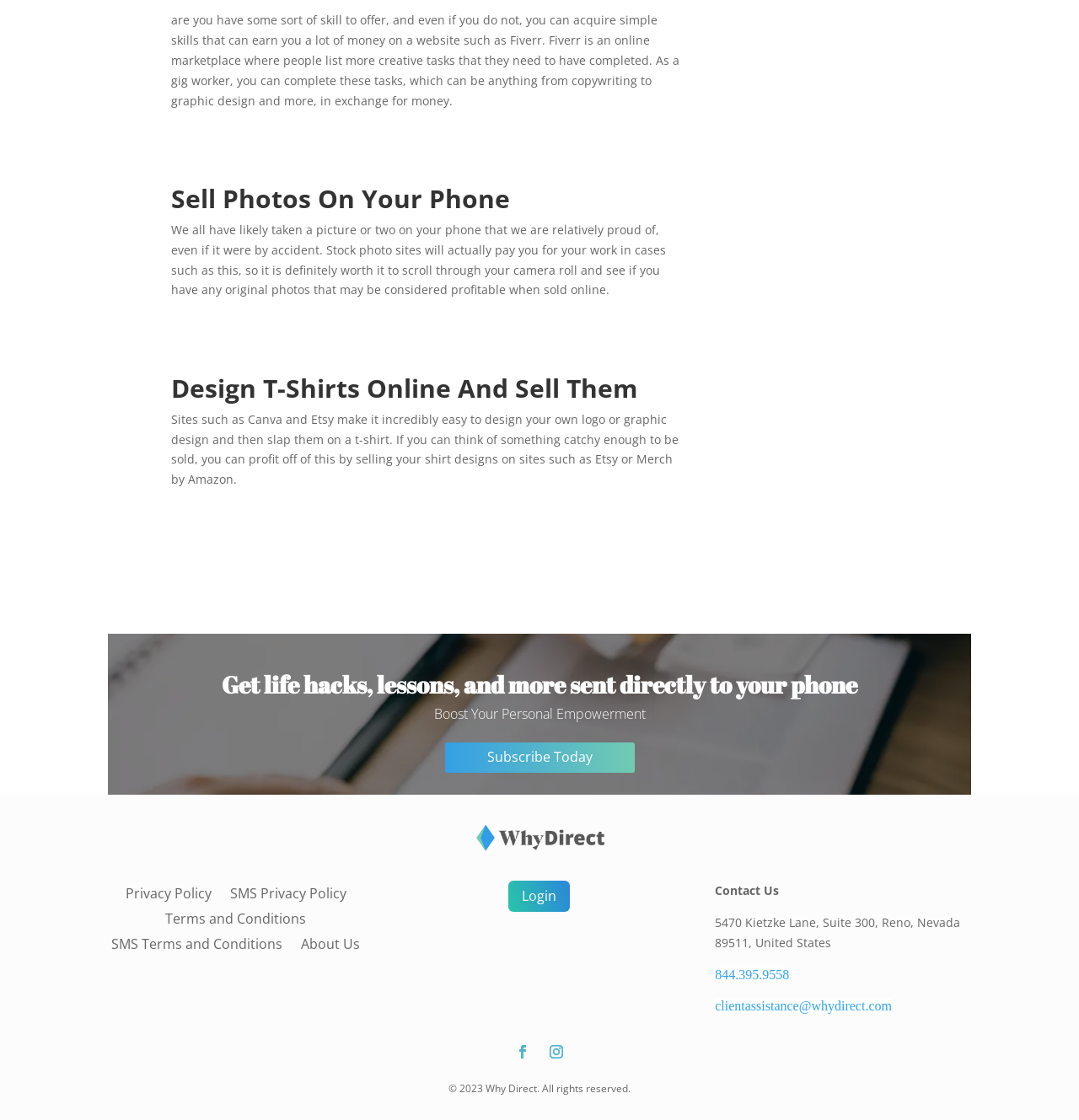Extract the bounding box coordinates of the UI element described by: "844.395.9558". The coordinates should include four float numbers ranging from 0 to 1, e.g., [left, top, right, bottom].

[0.663, 0.863, 0.731, 0.876]